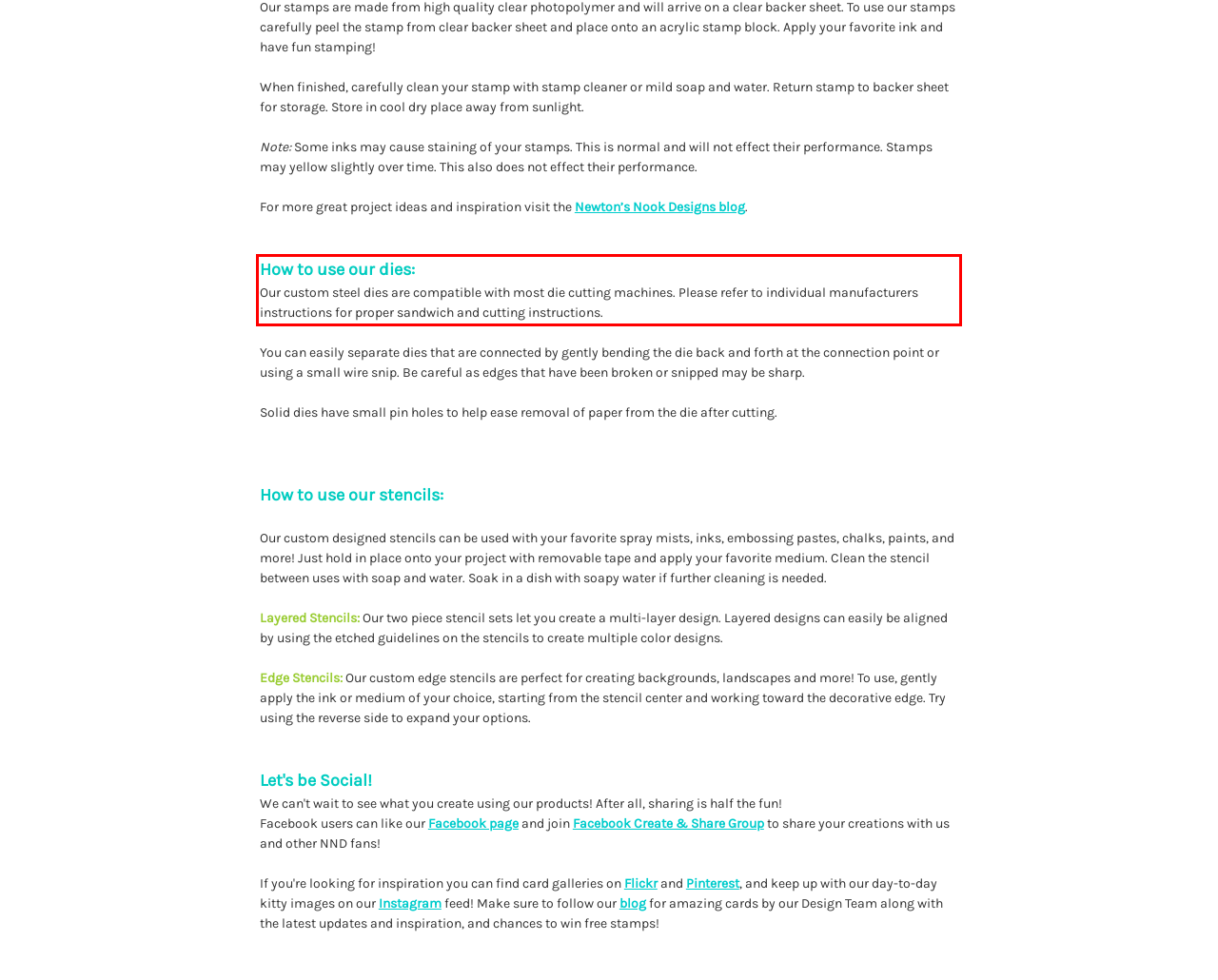Please examine the screenshot of the webpage and read the text present within the red rectangle bounding box.

How to use our dies: Our custom steel dies are compatible with most die cutting machines. Please refer to individual manufacturers instructions for proper sandwich and cutting instructions.